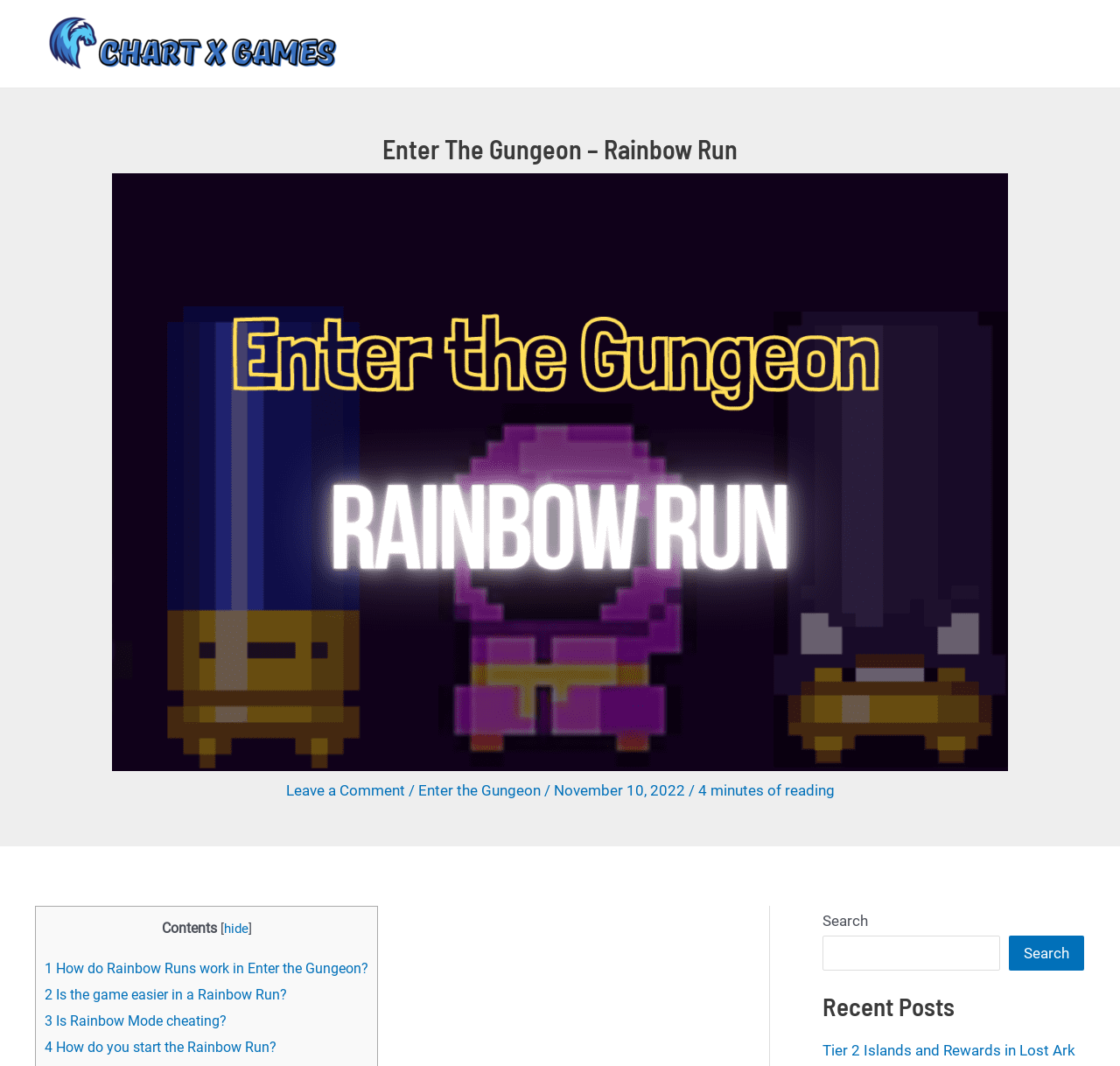Identify the bounding box for the UI element specified in this description: "Leave a Comment". The coordinates must be four float numbers between 0 and 1, formatted as [left, top, right, bottom].

[0.255, 0.733, 0.361, 0.75]